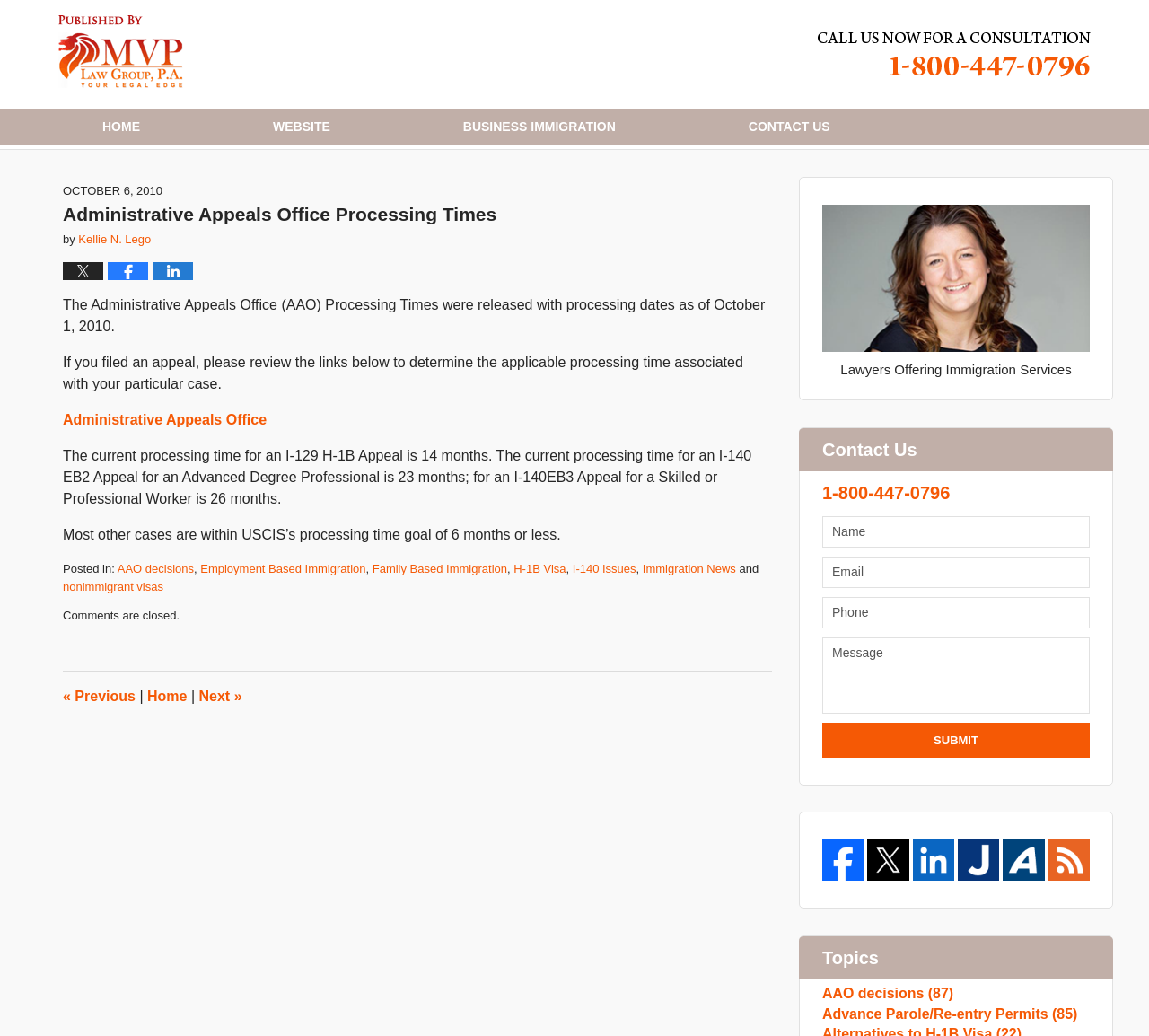Pinpoint the bounding box coordinates of the area that should be clicked to complete the following instruction: "Fill in the text box". The coordinates must be given as four float numbers between 0 and 1, i.e., [left, top, right, bottom].

[0.716, 0.579, 0.948, 0.609]